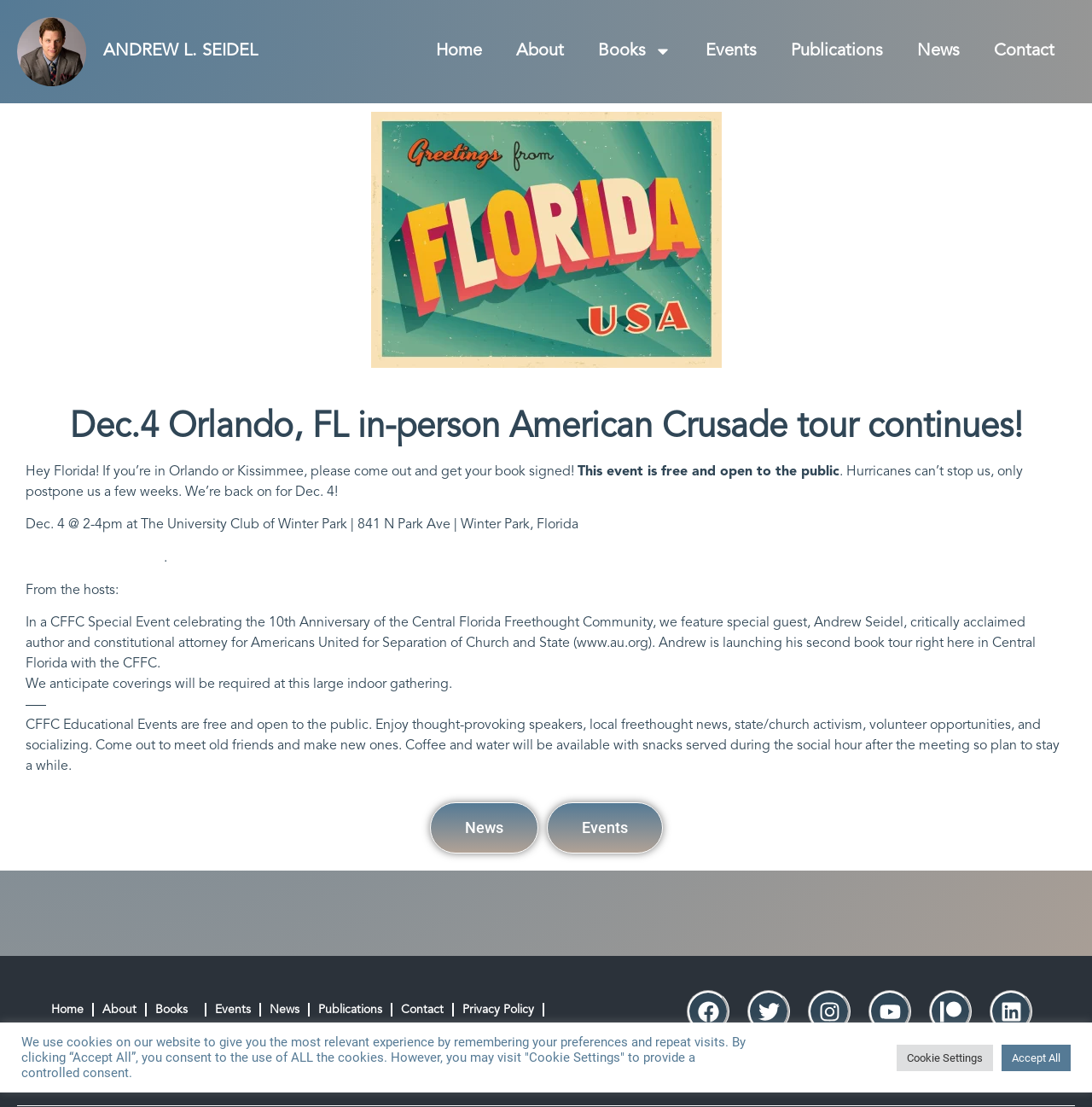What is the author's name?
Kindly offer a detailed explanation using the data available in the image.

The author's name is mentioned in the heading 'ANDREW L. SEIDEL' and also in the link 'Andrew L. Seidel' at the top of the page.